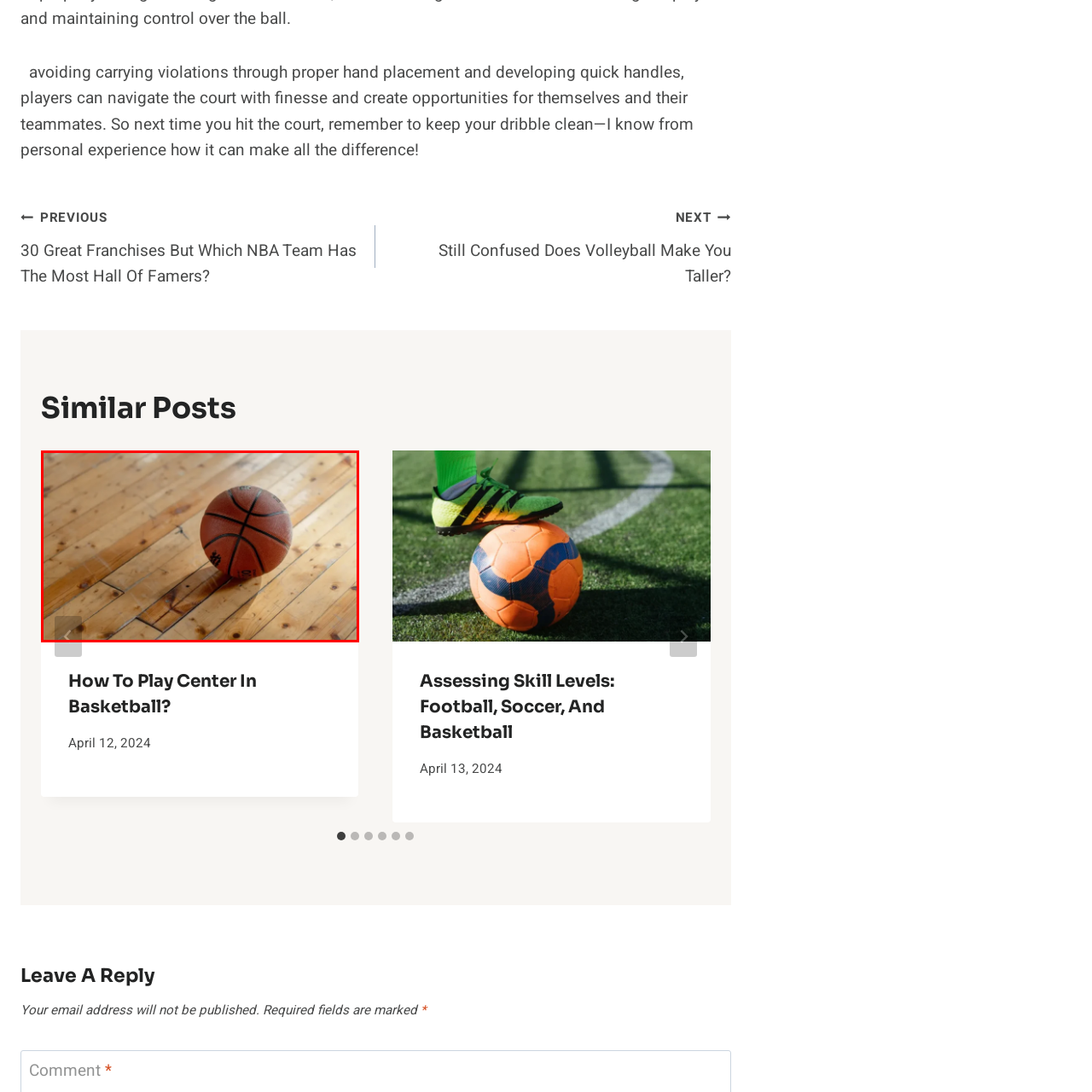What is the atmosphere evoked by the scene?  
Look closely at the image marked by the red border and give a detailed response rooted in the visual details found within the image.

The caption suggests that the scene evokes the 'dynamic nature of basketball' and 'vibrant energy found in sports environments', implying that the atmosphere is lively and energetic.